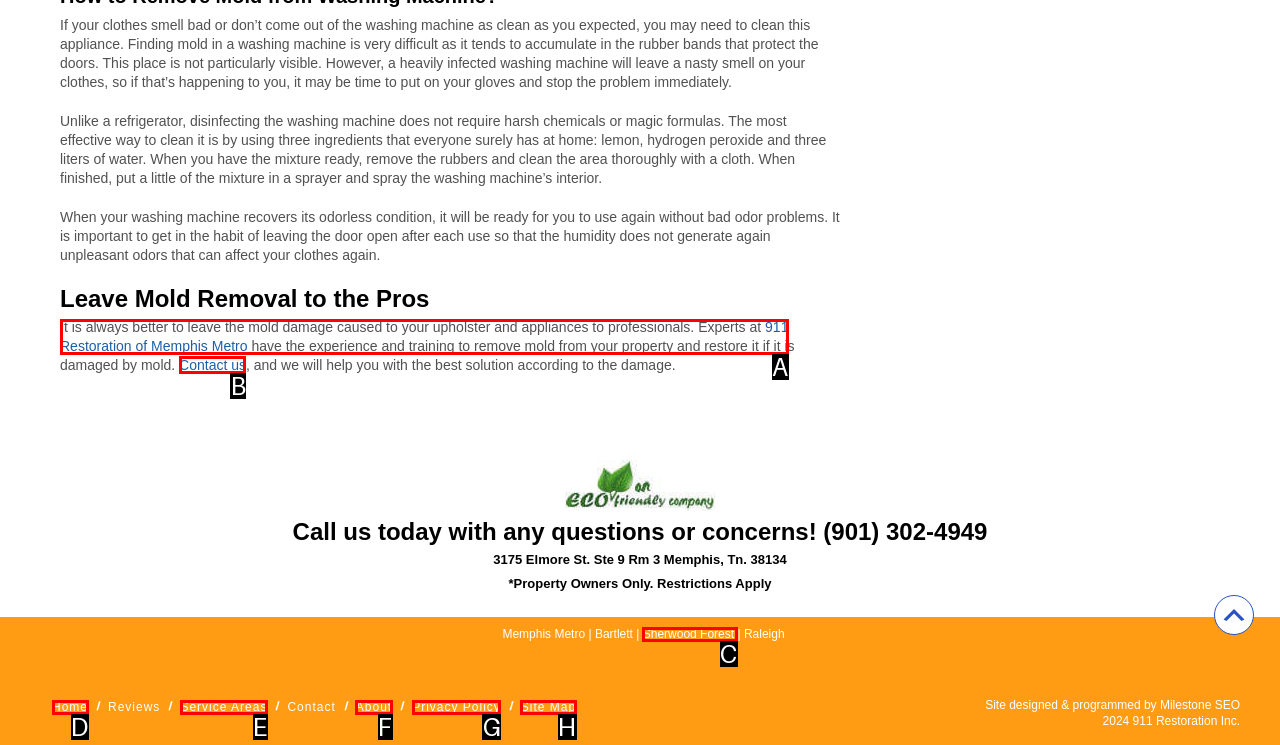Tell me the letter of the correct UI element to click for this instruction: Click the 'Contact us' link. Answer with the letter only.

B